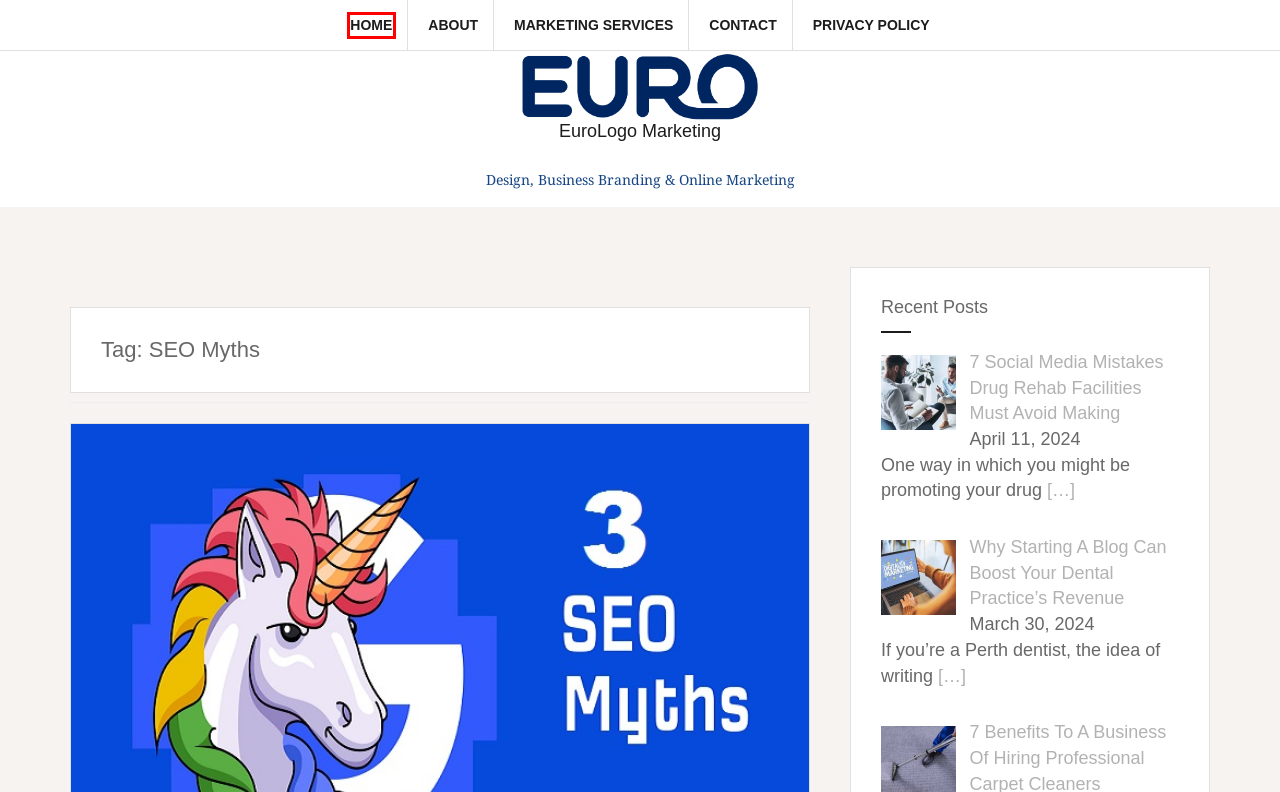Analyze the screenshot of a webpage featuring a red rectangle around an element. Pick the description that best fits the new webpage after interacting with the element inside the red bounding box. Here are the candidates:
A. Why Starting A Blog Can Boost Your Dental Practice’s Revenue – EuroLogo Marketing
B. 7 Social Media Mistakes Drug Rehab Facilities Must Avoid Making – EuroLogo Marketing
C. EuroLogo Marketing – Design, Business Branding & Online Marketing
D. Contact – EuroLogo Marketing
E. SEO – EuroLogo Marketing
F. Accumulate Wealth – EuroLogo Marketing
G. How To Select The Right Furniture For An Open Plan Office Space – EuroLogo Marketing
H. Bookkeeping Software – EuroLogo Marketing

C